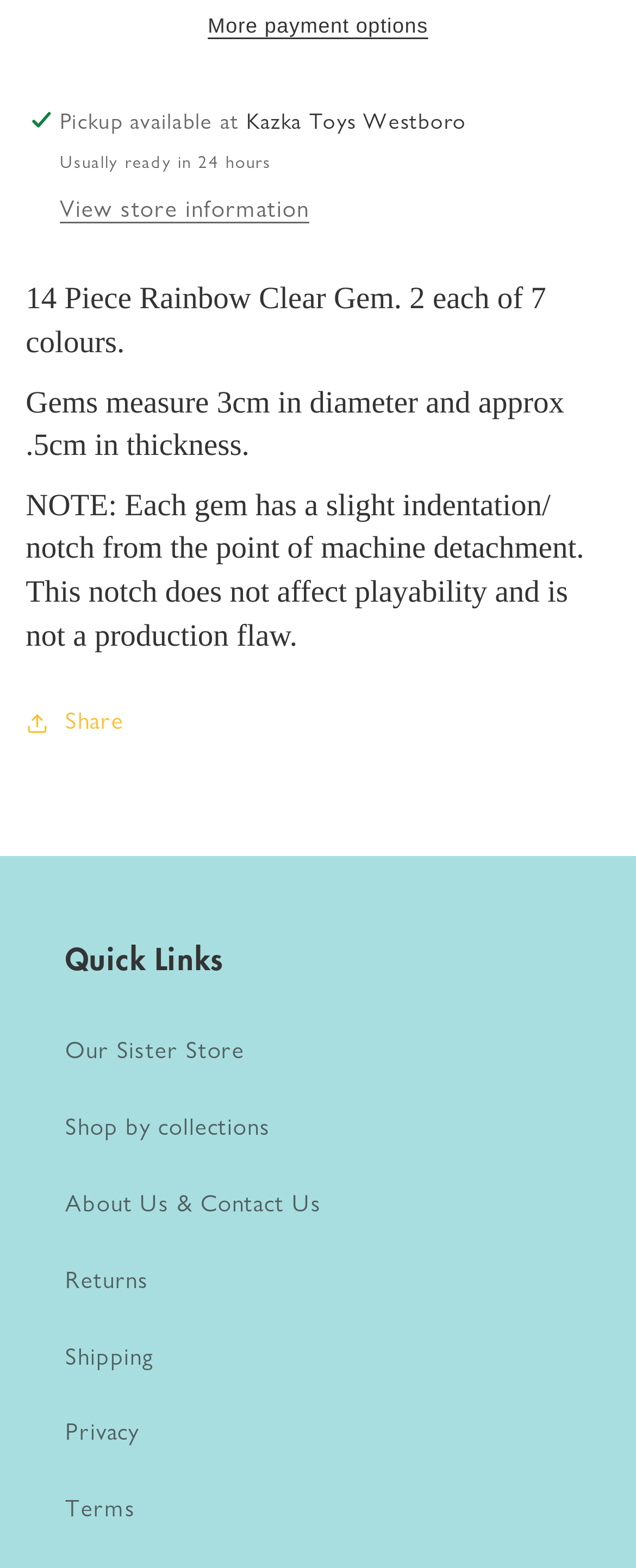What are the links under 'Quick Links'?
Can you offer a detailed and complete answer to this question?

I found the answer by looking at the heading element with the text 'Quick Links' which is located at [0.103, 0.6, 0.897, 0.624]. Below this heading, there are several link elements with texts such as 'Our Sister Store', 'Shop by collections', etc. These links are grouped under the 'Quick Links' category.